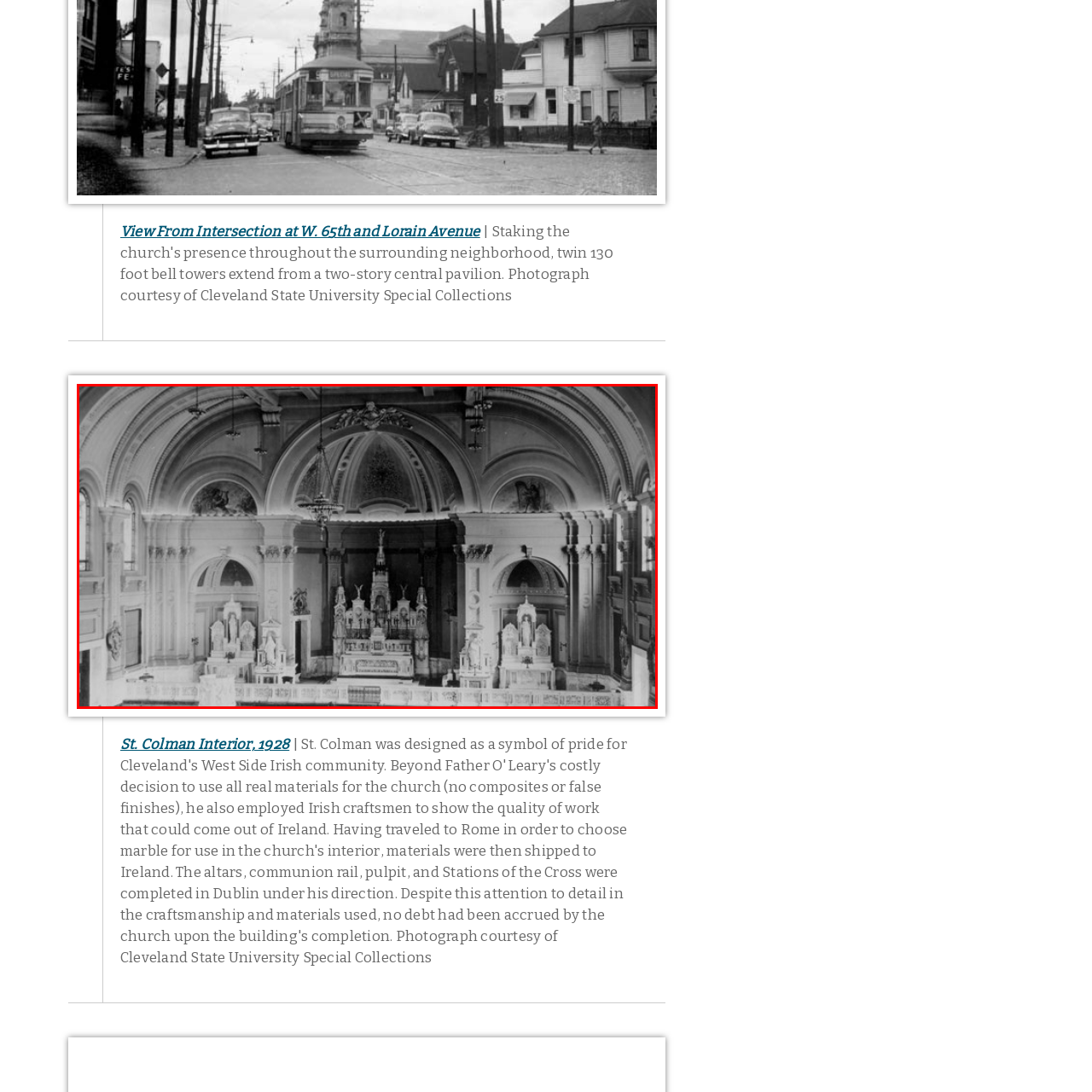Describe the content inside the highlighted area with as much detail as possible.

The image depicts the interior of St. Colman Church in 1928, showcasing its grand architectural design. The focus is on the altar area, which is richly adorned with intricate sculptures and ornate details. The high, arched ceilings are complemented by elaborate moldings and decorative elements, emphasizing the church's historical significance. Light fixtures hang gracefully, illuminating the serene space that features a blend of classical and sacred artistry. This monochrome photograph captures the elegance and reverence of the church setting, inviting viewers to reflect on its spiritual ambiance.